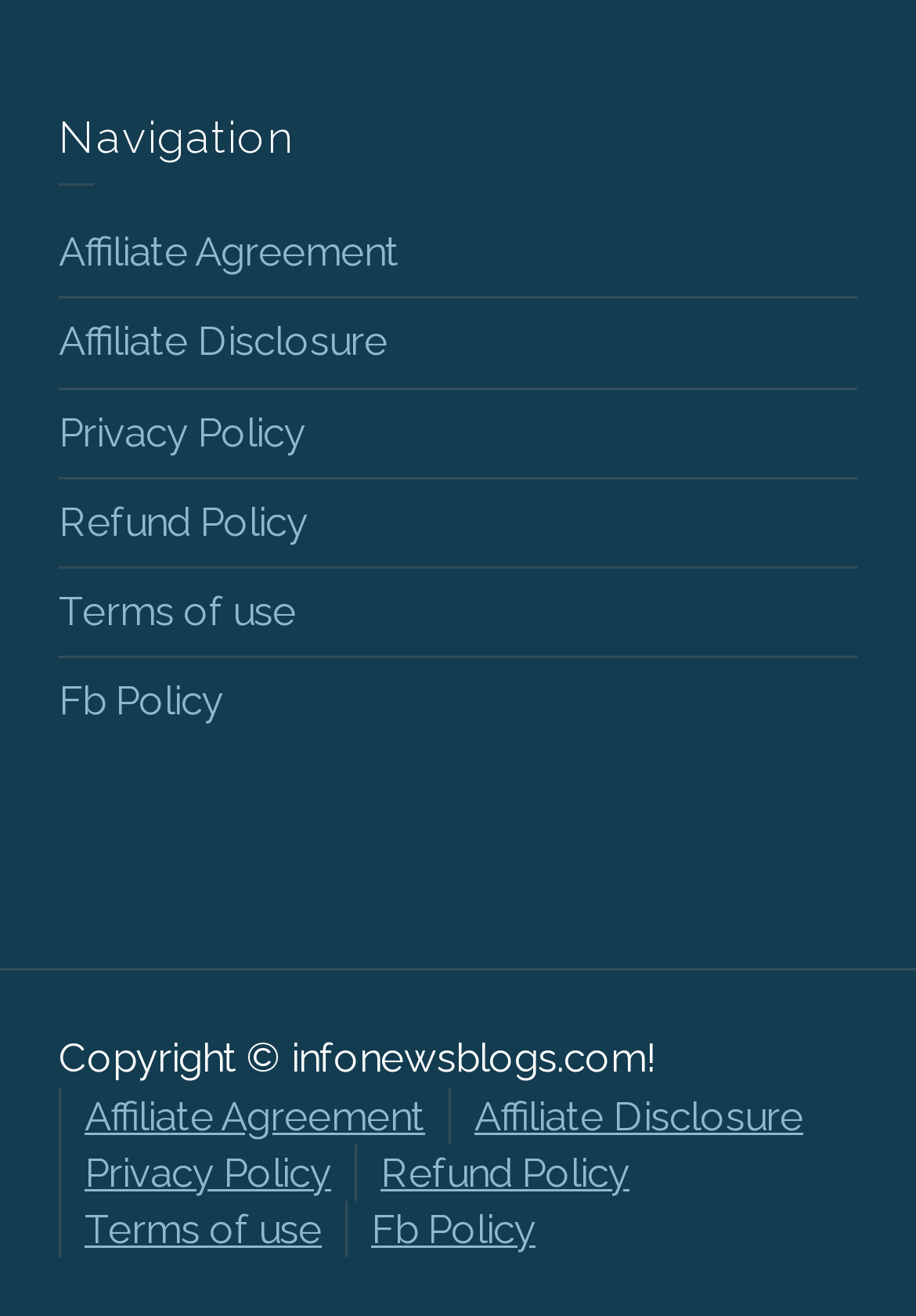Please specify the bounding box coordinates in the format (top-left x, top-left y, bottom-right x, bottom-right y), with all values as floating point numbers between 0 and 1. Identify the bounding box of the UI element described by: Affiliate Agreement

[0.064, 0.173, 0.436, 0.209]